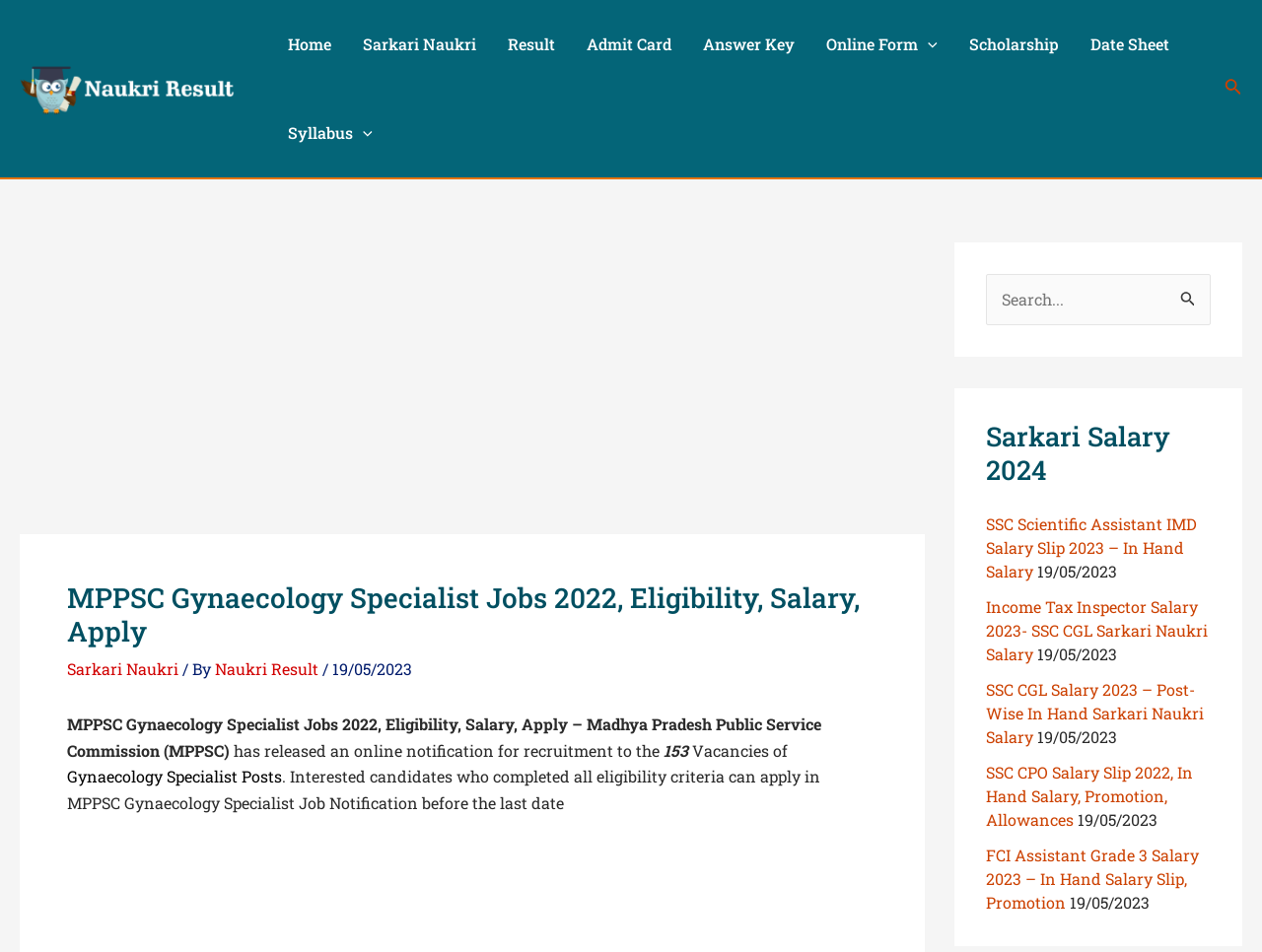Given the description "Naukri Result", determine the bounding box of the corresponding UI element.

[0.17, 0.692, 0.255, 0.713]